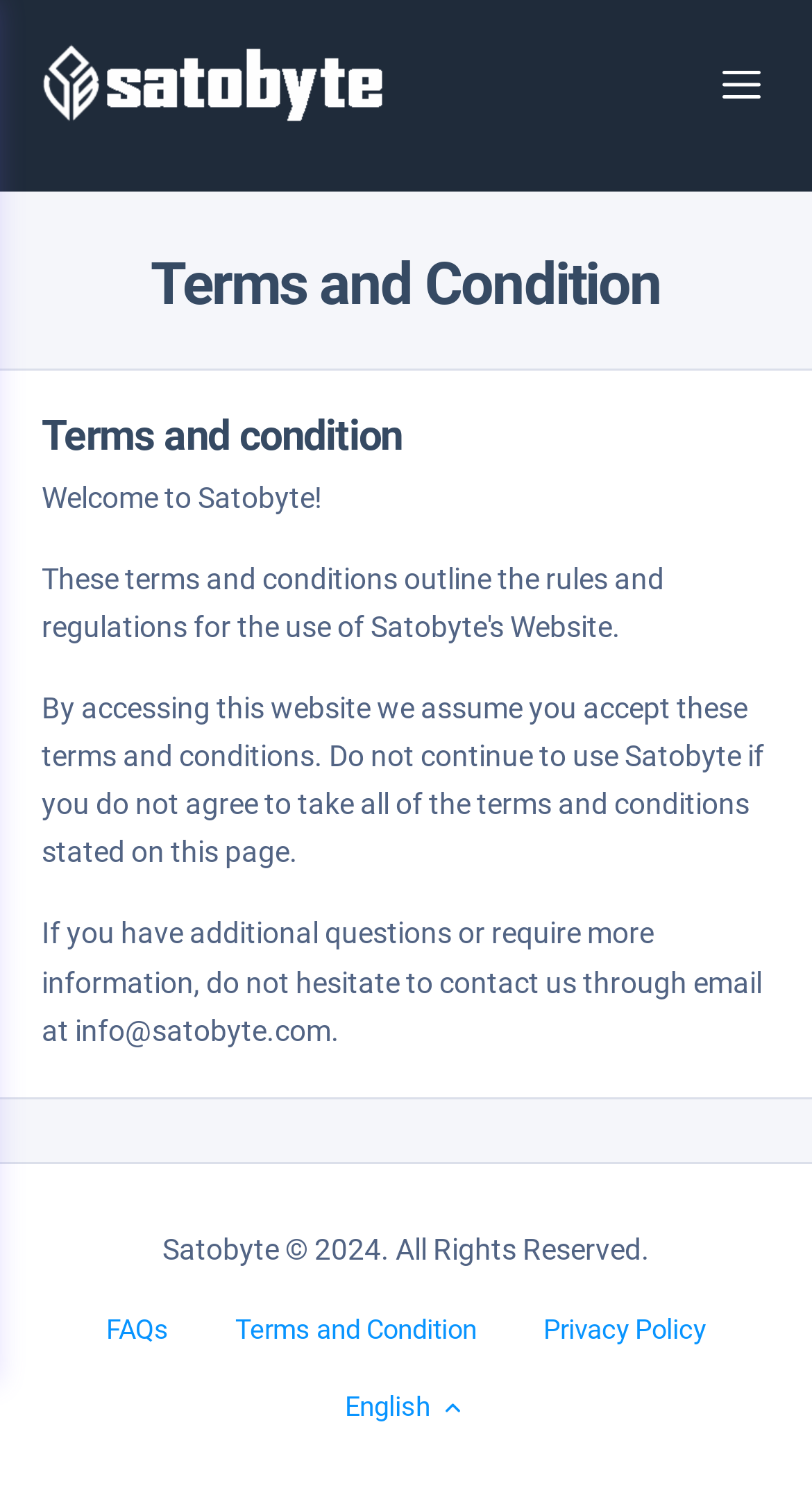What is the purpose of this webpage?
Offer a detailed and full explanation in response to the question.

The purpose of this webpage can be inferred from the heading 'Terms and Condition' and the content of the article, which explains the terms and conditions of using the Satobyte website.